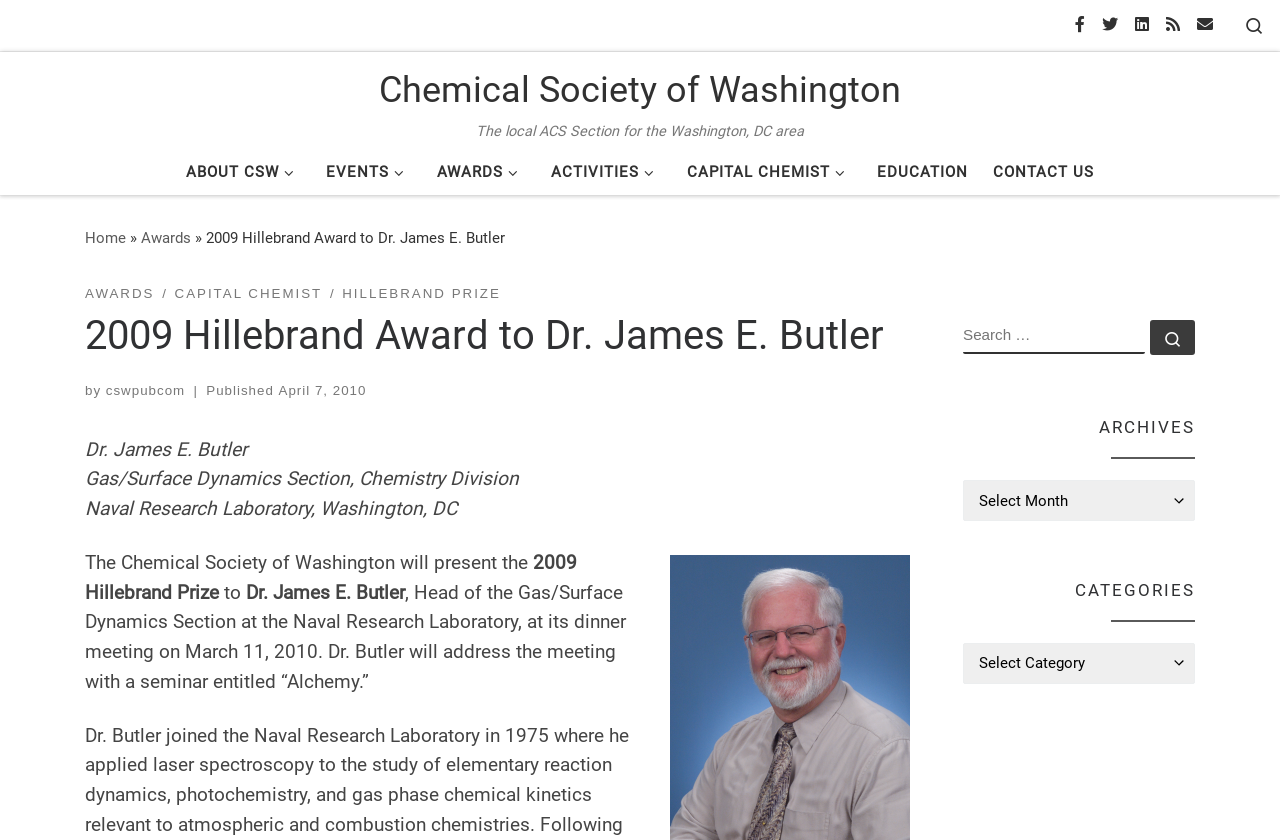Please identify and generate the text content of the webpage's main heading.

2009 Hillebrand Award to Dr. James E. Butler